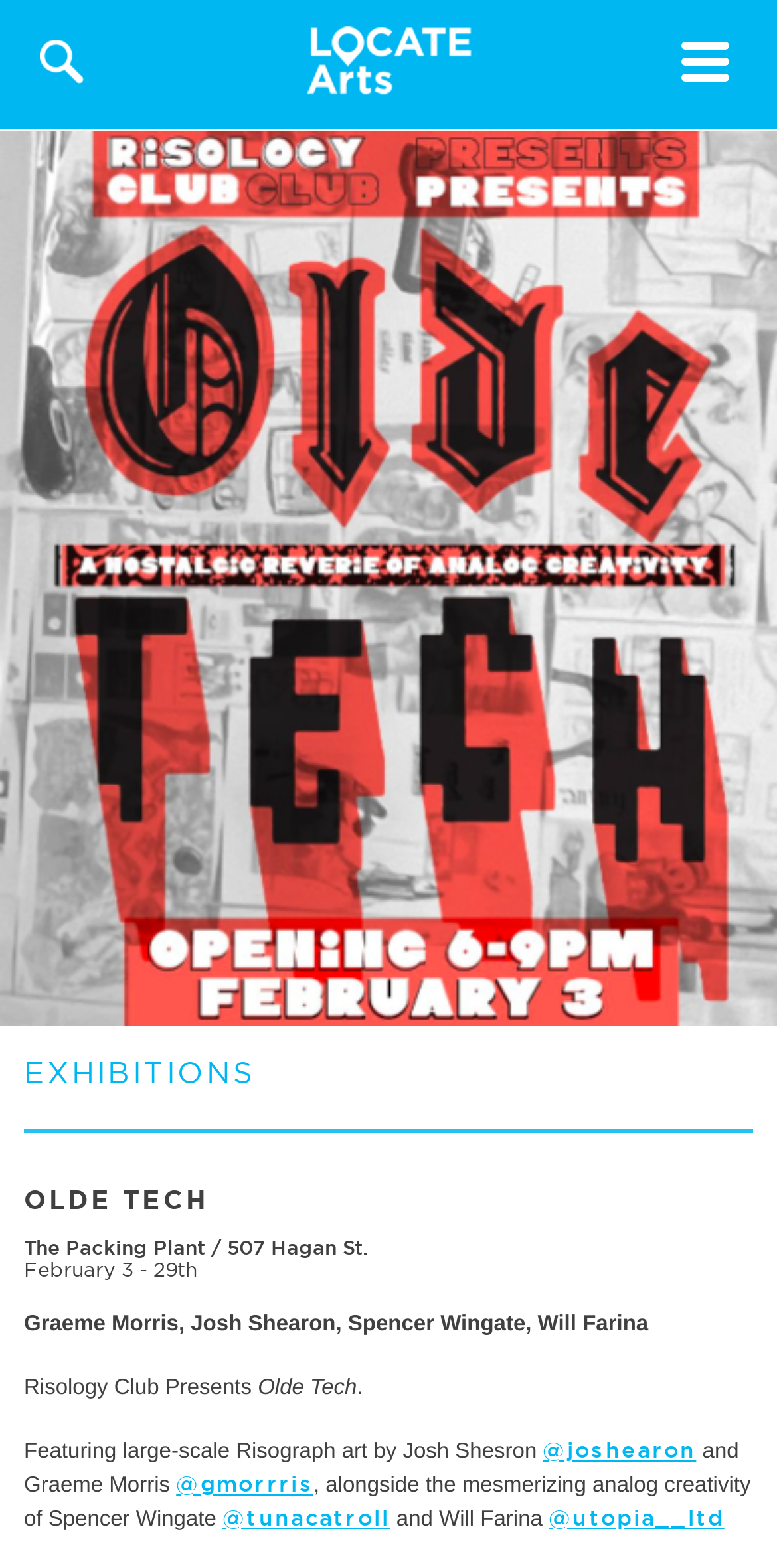Identify the bounding box coordinates of the element that should be clicked to fulfill this task: "Check out @joshearon's profile". The coordinates should be provided as four float numbers between 0 and 1, i.e., [left, top, right, bottom].

[0.699, 0.917, 0.896, 0.932]